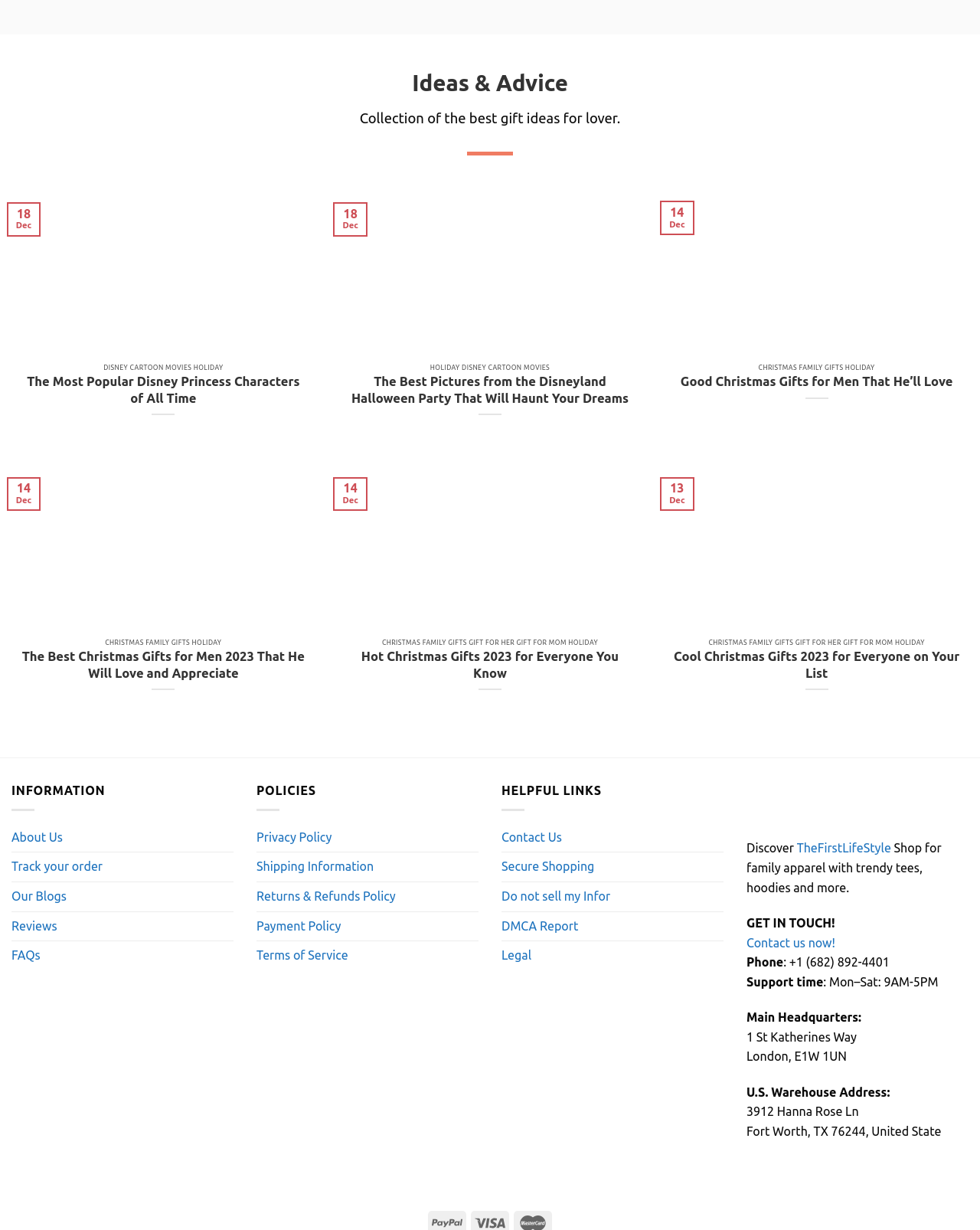Specify the bounding box coordinates of the element's area that should be clicked to execute the given instruction: "Click on the 'TMosh' link". The coordinates should be four float numbers between 0 and 1, i.e., [left, top, right, bottom].

None